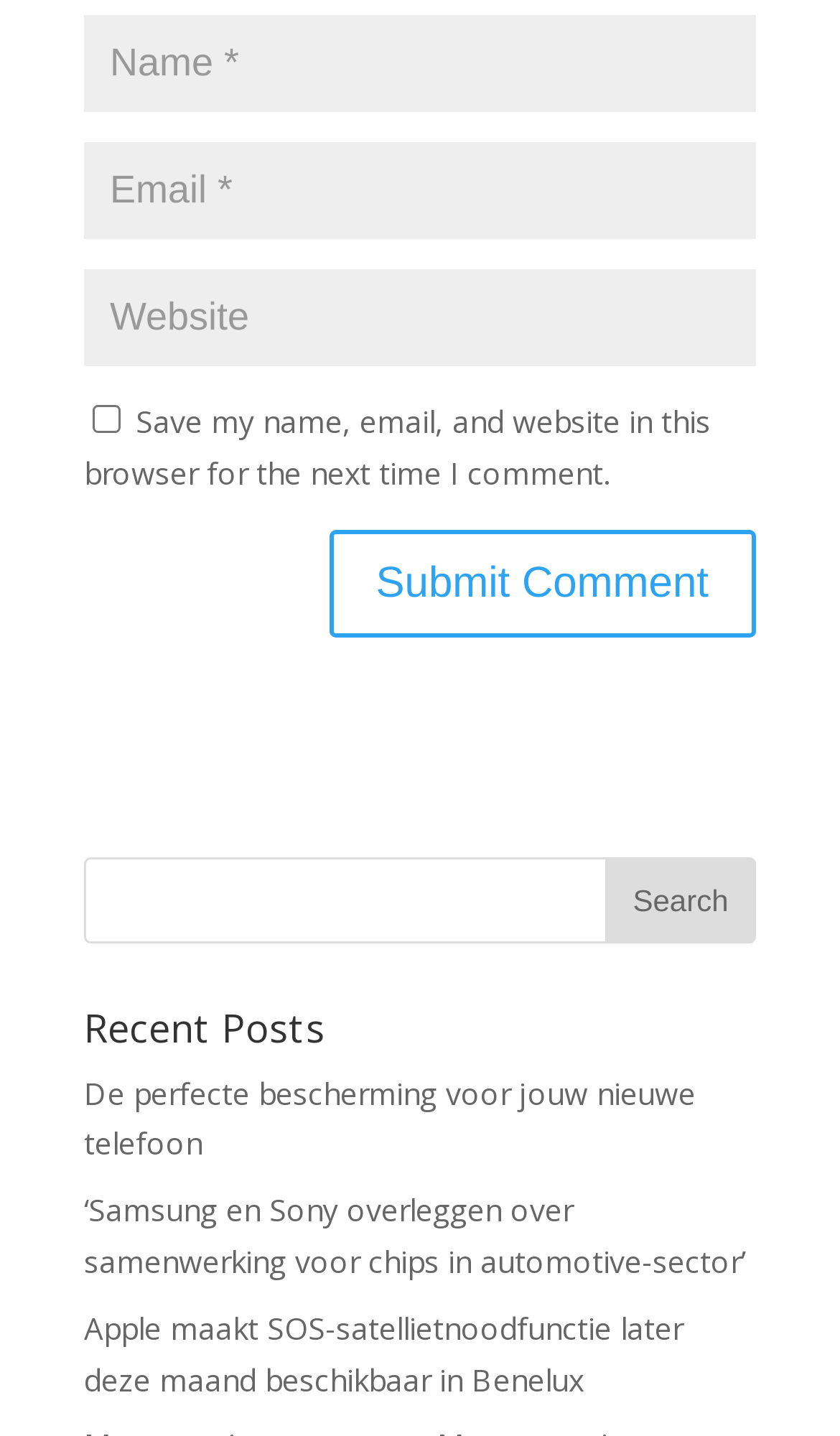Refer to the image and provide a thorough answer to this question:
How many recent posts are displayed?

The 'Recent Posts' section contains three links to articles, indicating that it displays three recent posts or articles on the website.